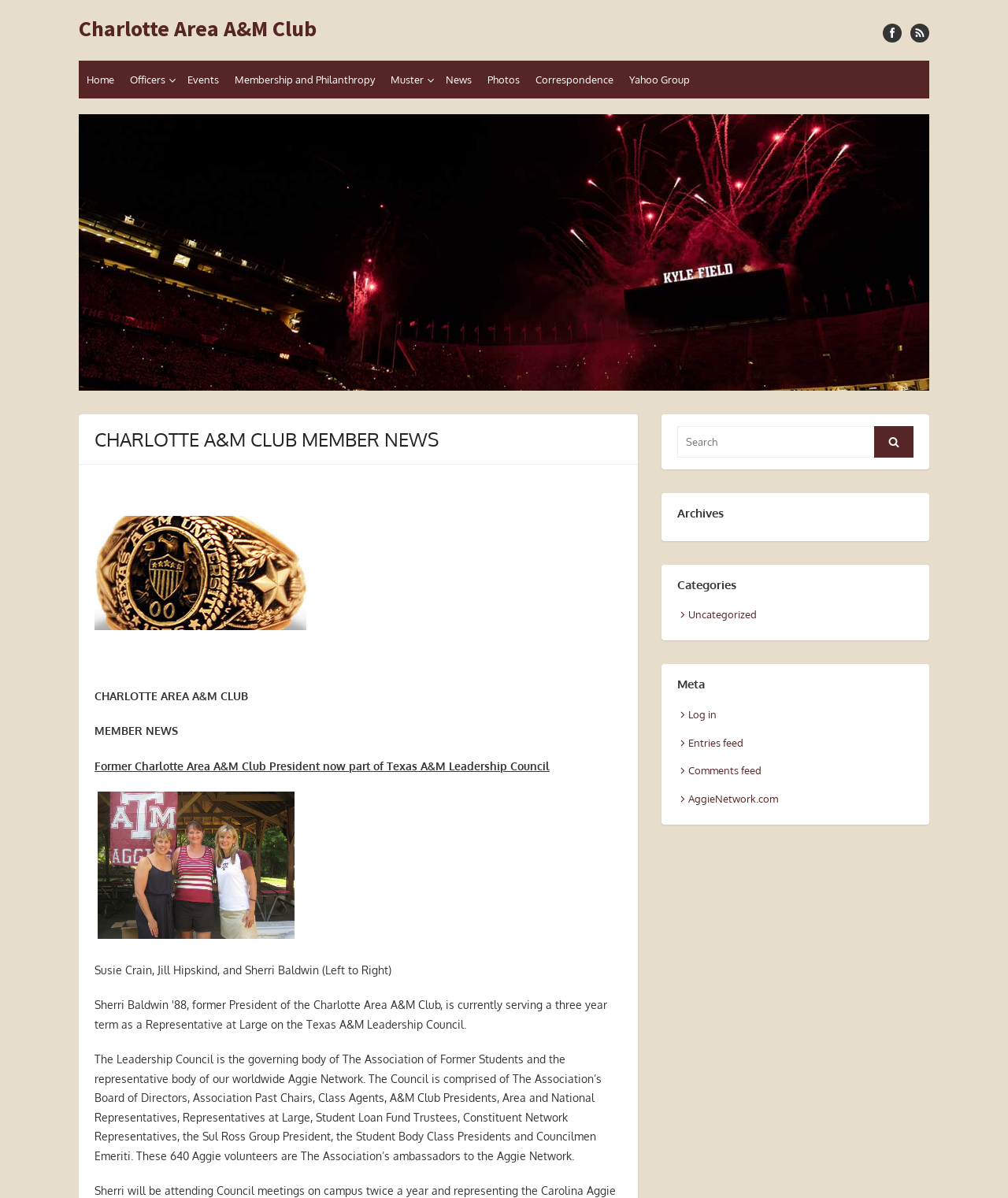Determine the bounding box coordinates of the clickable region to follow the instruction: "View Events".

[0.178, 0.05, 0.225, 0.082]